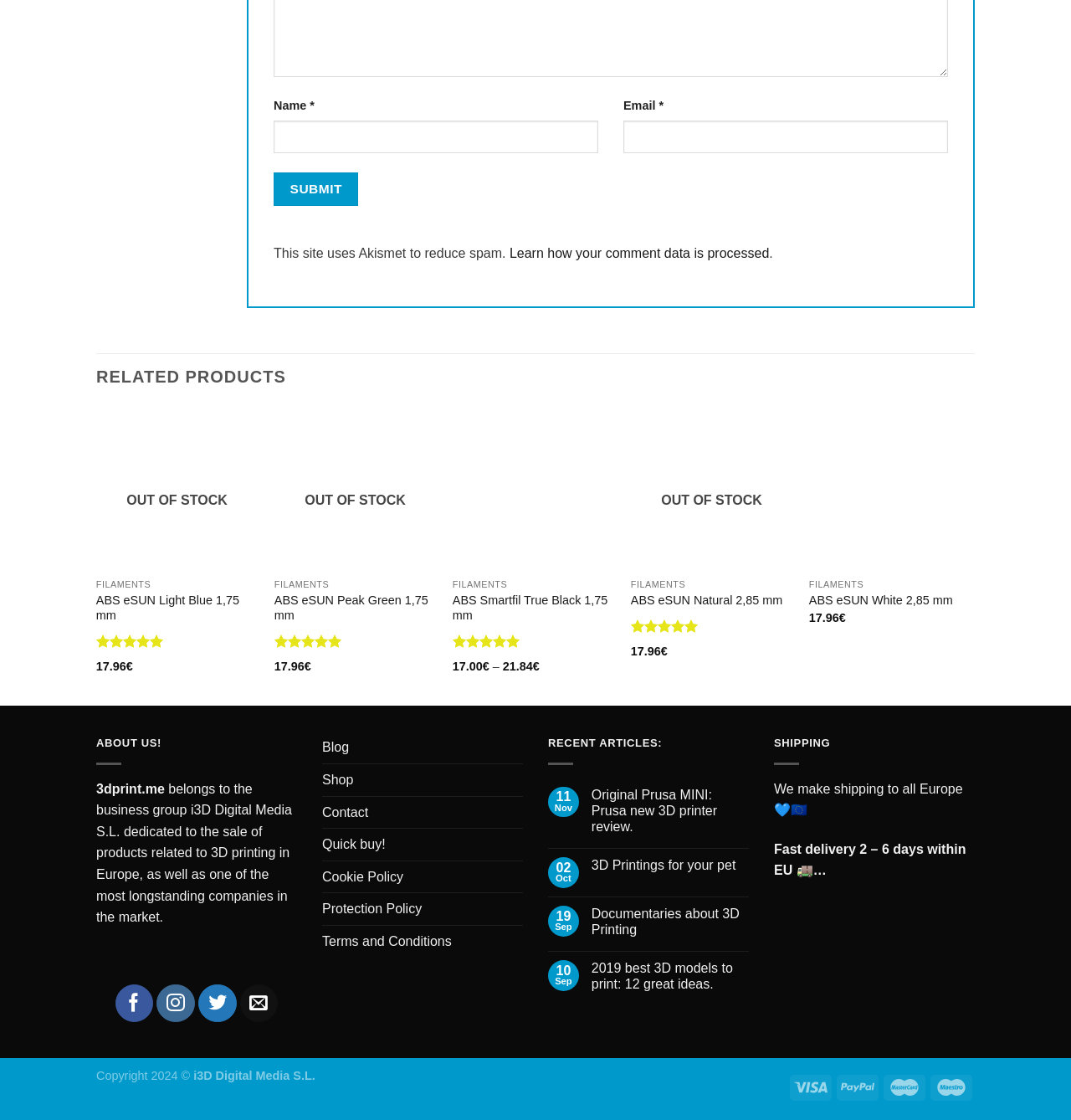Please pinpoint the bounding box coordinates for the region I should click to adhere to this instruction: "Click on the 'Exclusives' link".

None